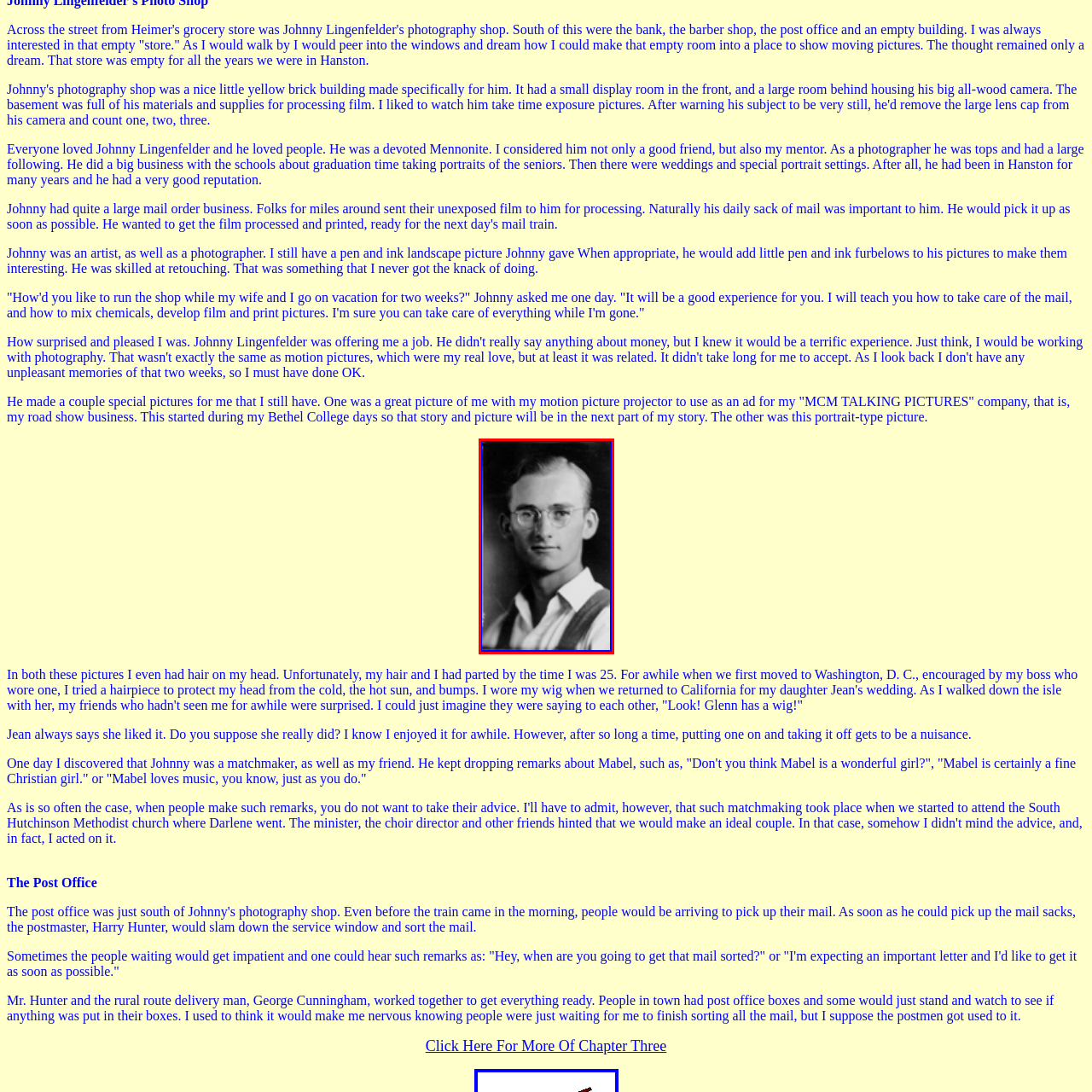What is the subject wearing?
Analyze the image within the red frame and provide a concise answer using only one word or a short phrase.

Collared shirt with suspenders